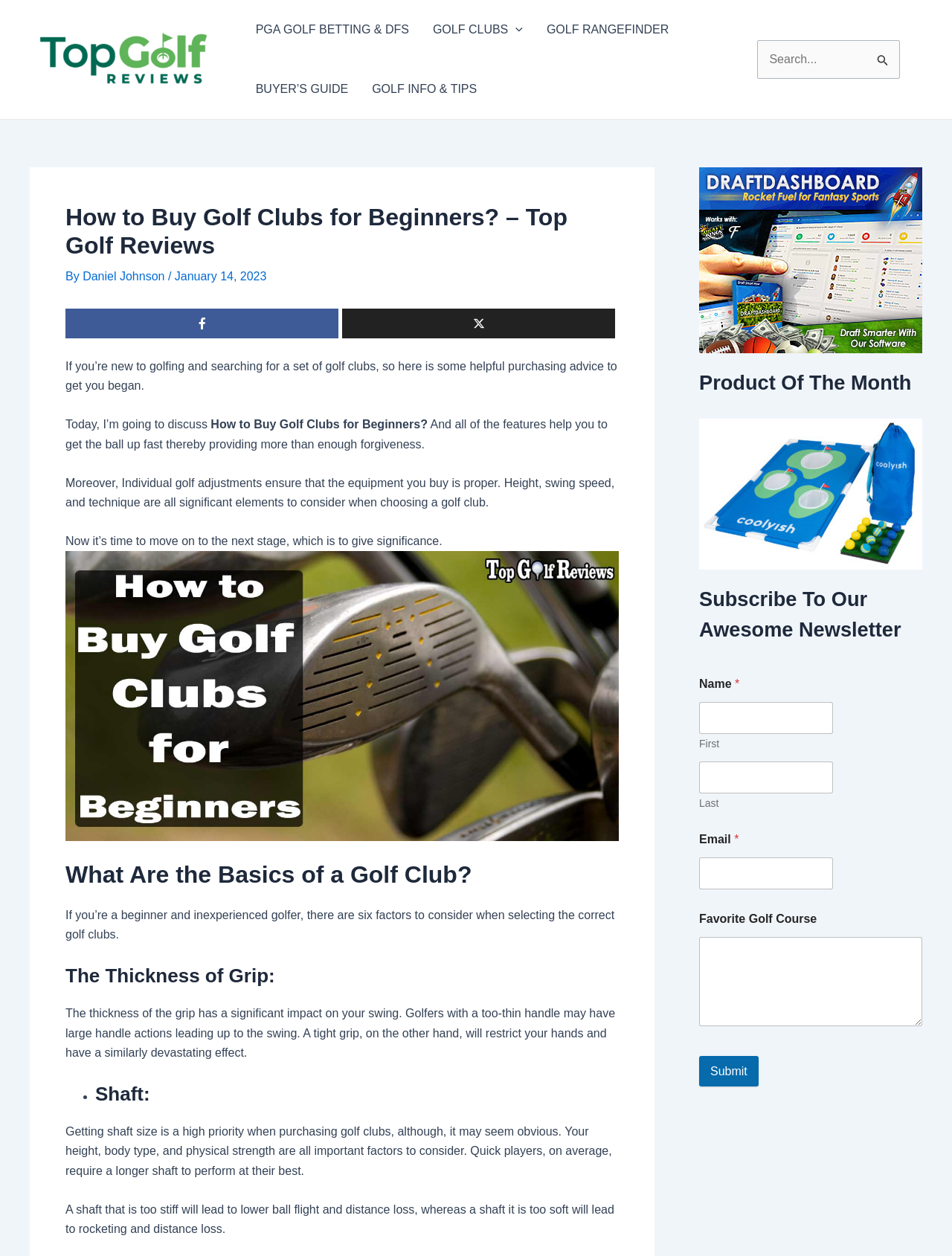Determine the bounding box coordinates of the clickable element to achieve the following action: 'Search for something'. Provide the coordinates as four float values between 0 and 1, formatted as [left, top, right, bottom].

[0.796, 0.032, 0.945, 0.063]